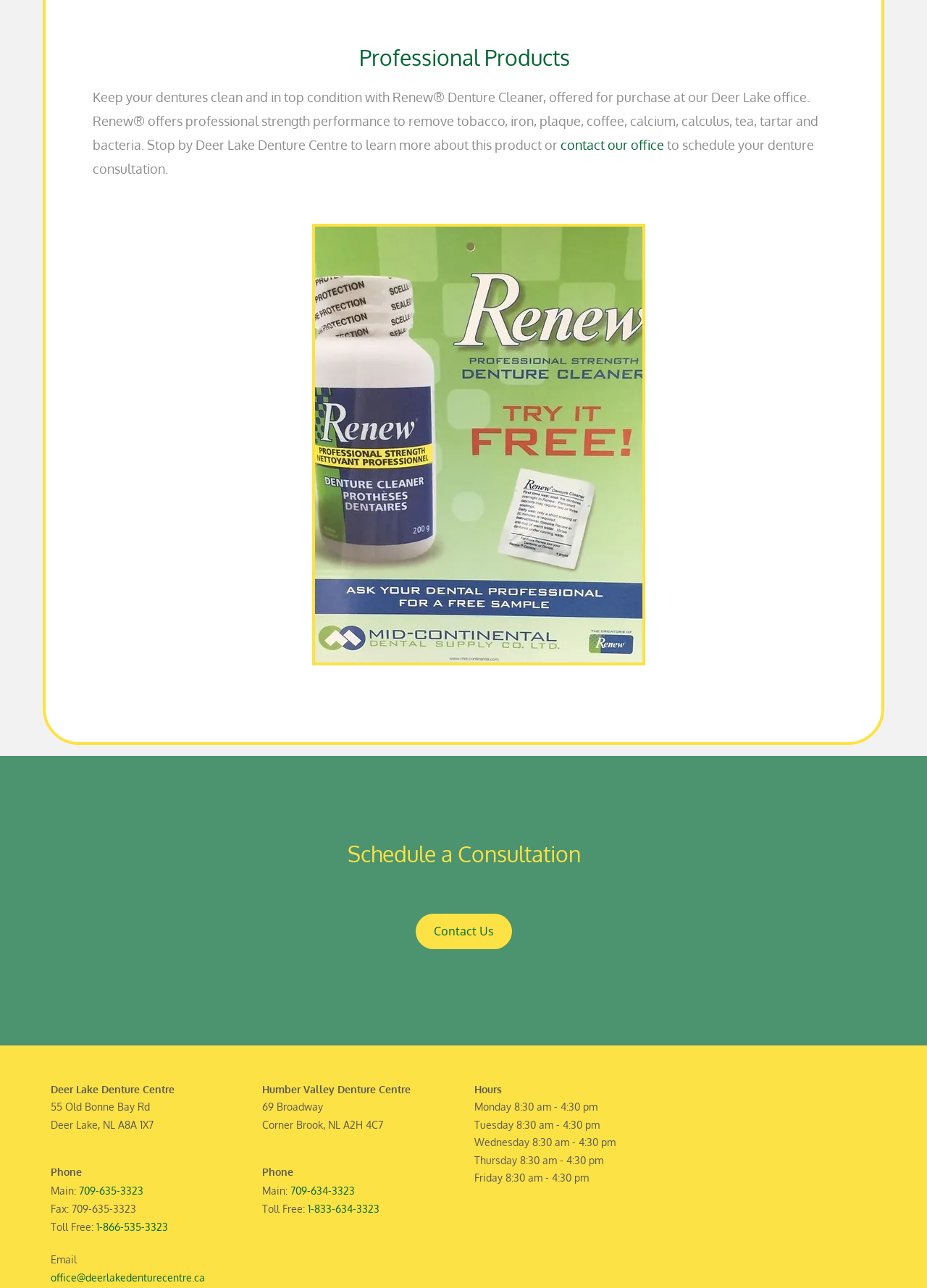What is the address of the Humber Valley Denture Centre?
Please provide an in-depth and detailed response to the question.

I found the answer by looking at the StaticText elements with the texts '69 Broadway', 'Corner Brook, NL A2H 4C7' at coordinates [0.283, 0.855, 0.348, 0.864] and [0.283, 0.868, 0.413, 0.878] respectively. These texts are likely to be the address of the Humber Valley Denture Centre.